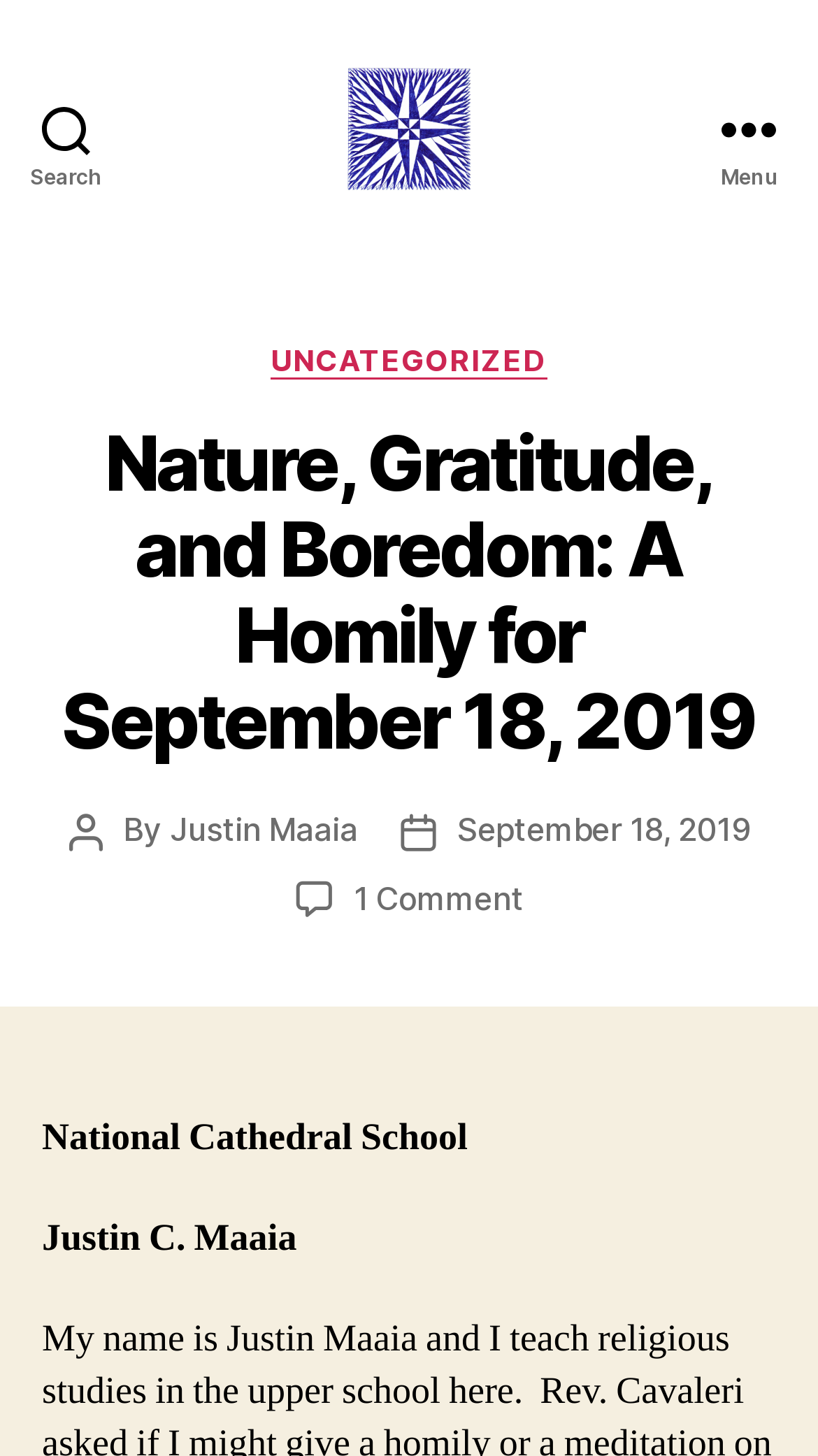Based on the image, please elaborate on the answer to the following question:
What is the category of the post?

I found the category of the post by looking at the link below the main heading. The link with the text 'UNCATEGORIZED' indicates that this is the category of the post.